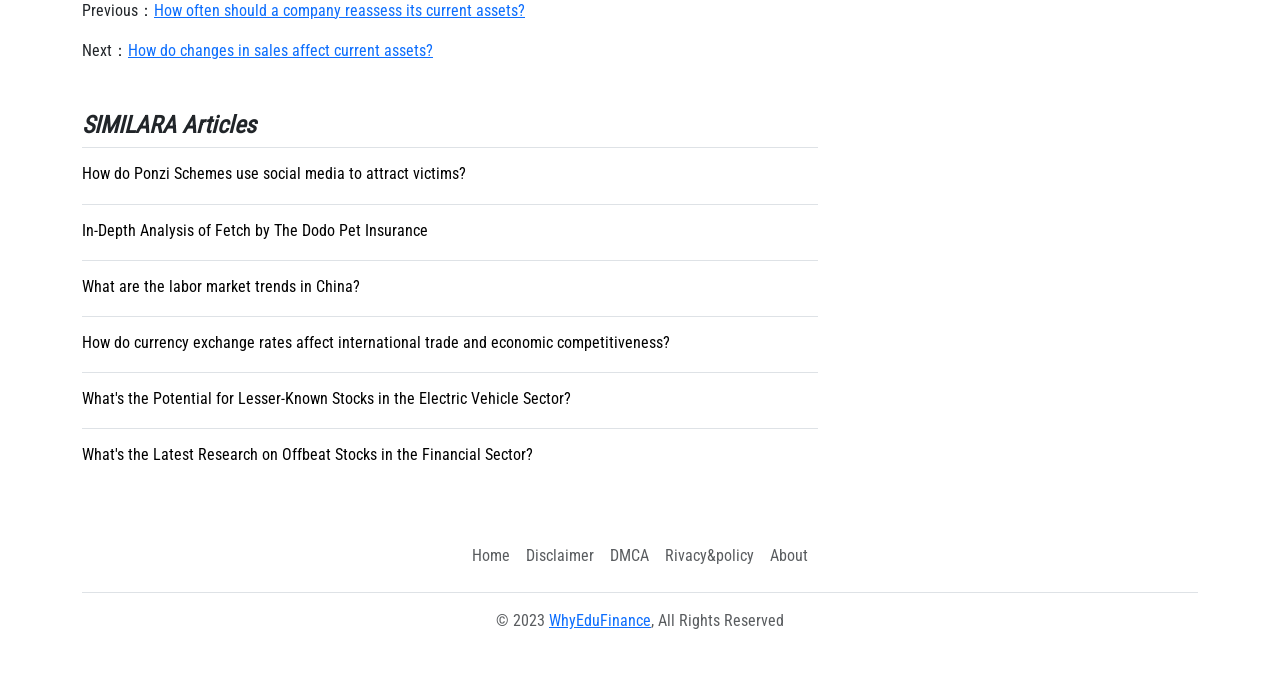Examine the image and give a thorough answer to the following question:
How many links are there in the 'SIMILARA Articles' section?

I counted the number of link elements that are children of the heading element with the text 'SIMILARA Articles'. There are 5 link elements, each corresponding to a different article.